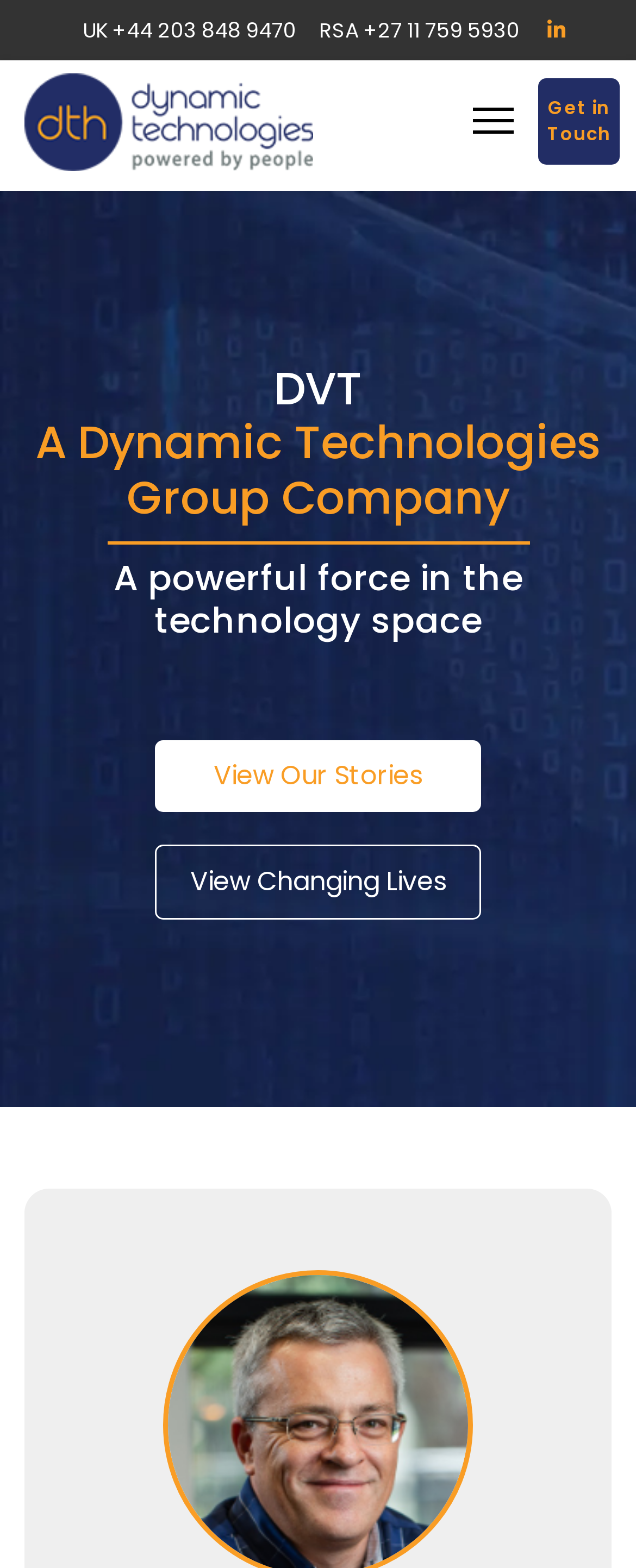Convey a detailed summary of the webpage, mentioning all key elements.

The webpage is about DVT, a company that offers business software solutions. At the top left corner, there are two phone number links, one for the UK and one for RSA, followed by a social media icon link. Next to these links, there is a logo image of Dynamic Technologies, which is also a link. On the top right corner, there is a "Menu" link.

Below the top section, there is a heading that reads "DVT A Dynamic Technologies Group Company" spanning almost the entire width of the page. Underneath this heading, there is a subheading that says "A powerful force in the technology space".

Further down, there are two links, "View Our Stories" and "View Changing Lives", placed side by side, taking up about half of the page's width. These links are likely to lead to stories or testimonials about the company's impact.

At the very bottom right corner, there is a "Get in Touch" link.